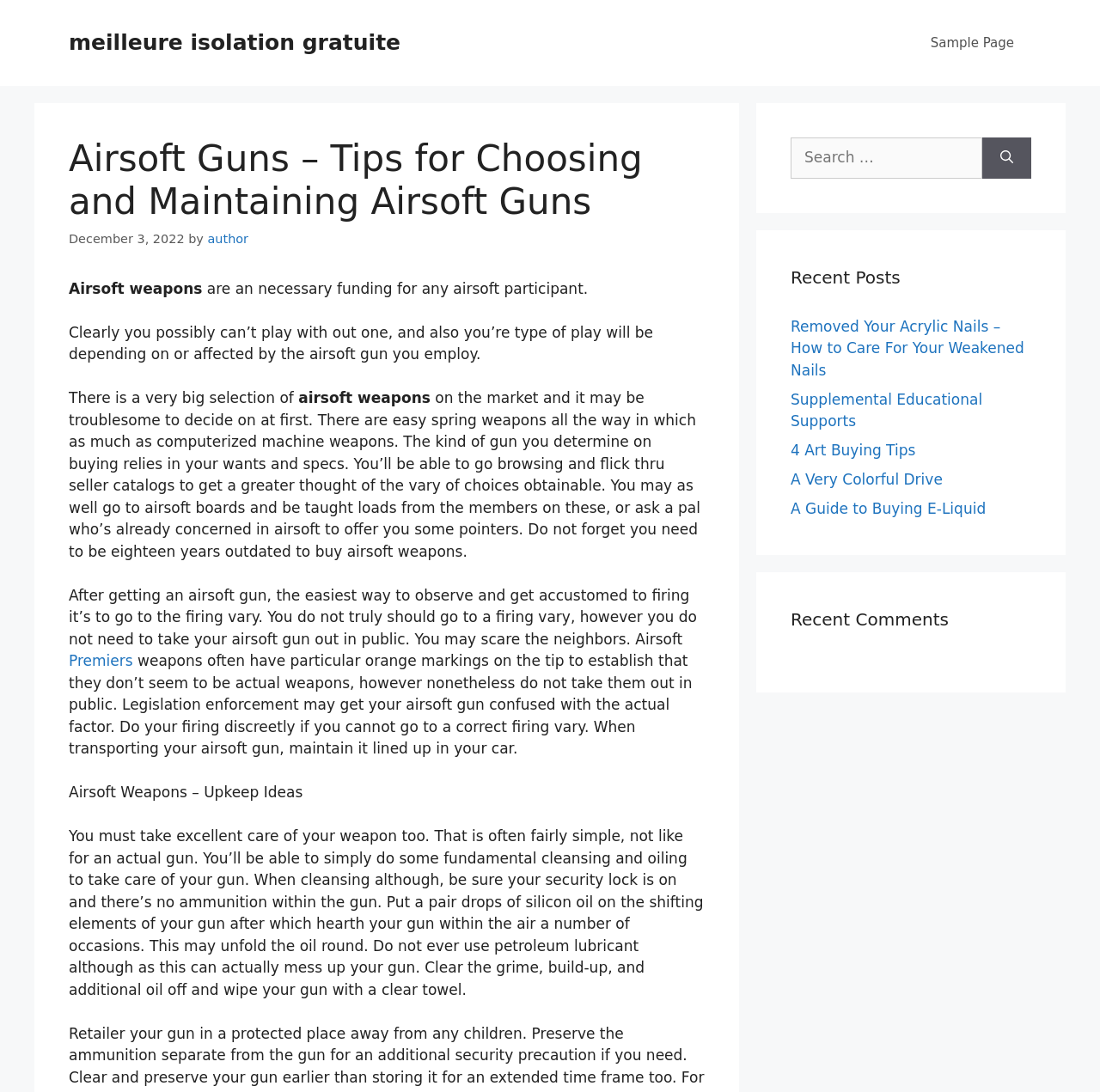Identify the bounding box for the UI element that is described as follows: "meilleure isolation gratuite".

[0.062, 0.028, 0.364, 0.05]